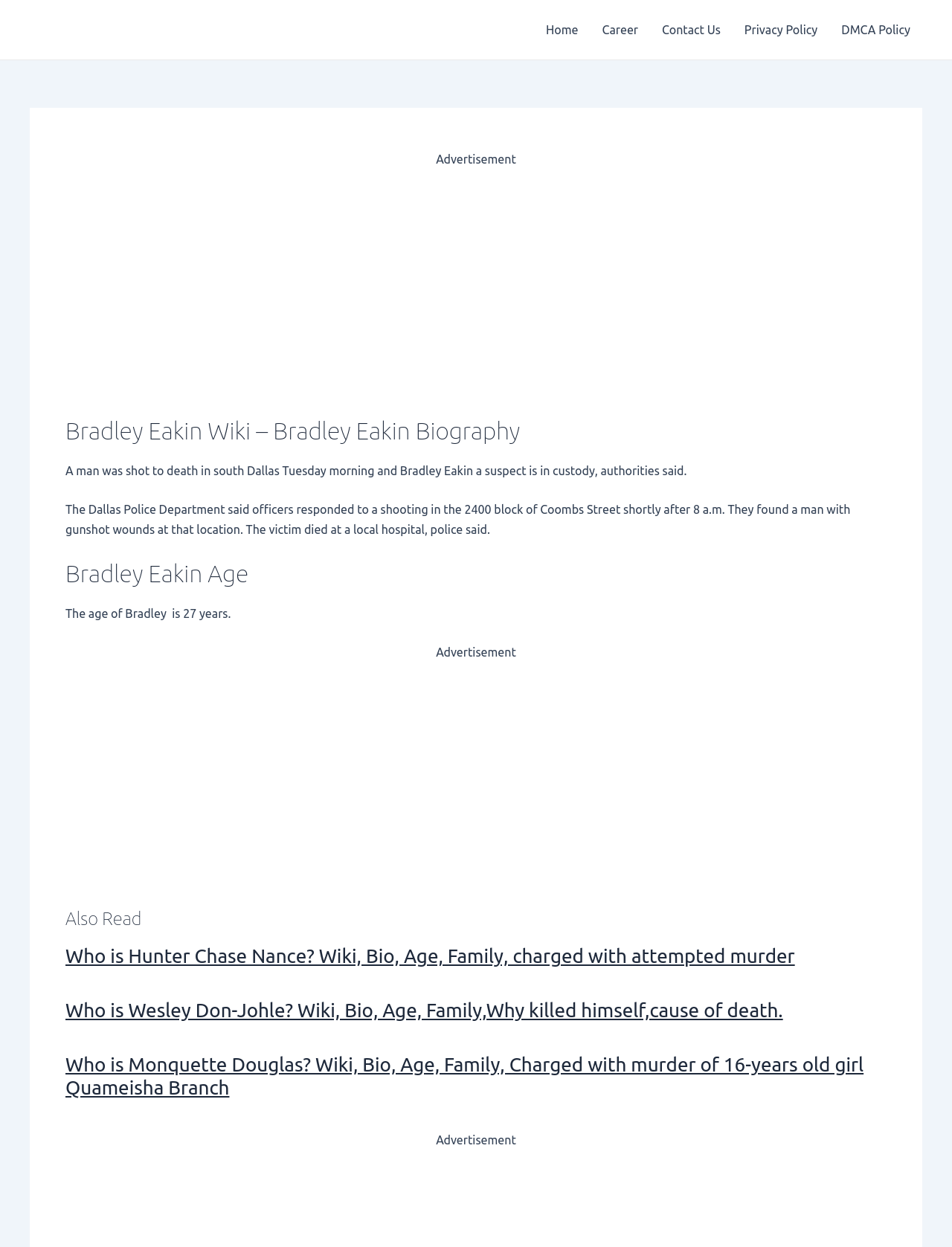Find the bounding box coordinates for the element that must be clicked to complete the instruction: "Enter your name". The coordinates should be four float numbers between 0 and 1, indicated as [left, top, right, bottom].

None